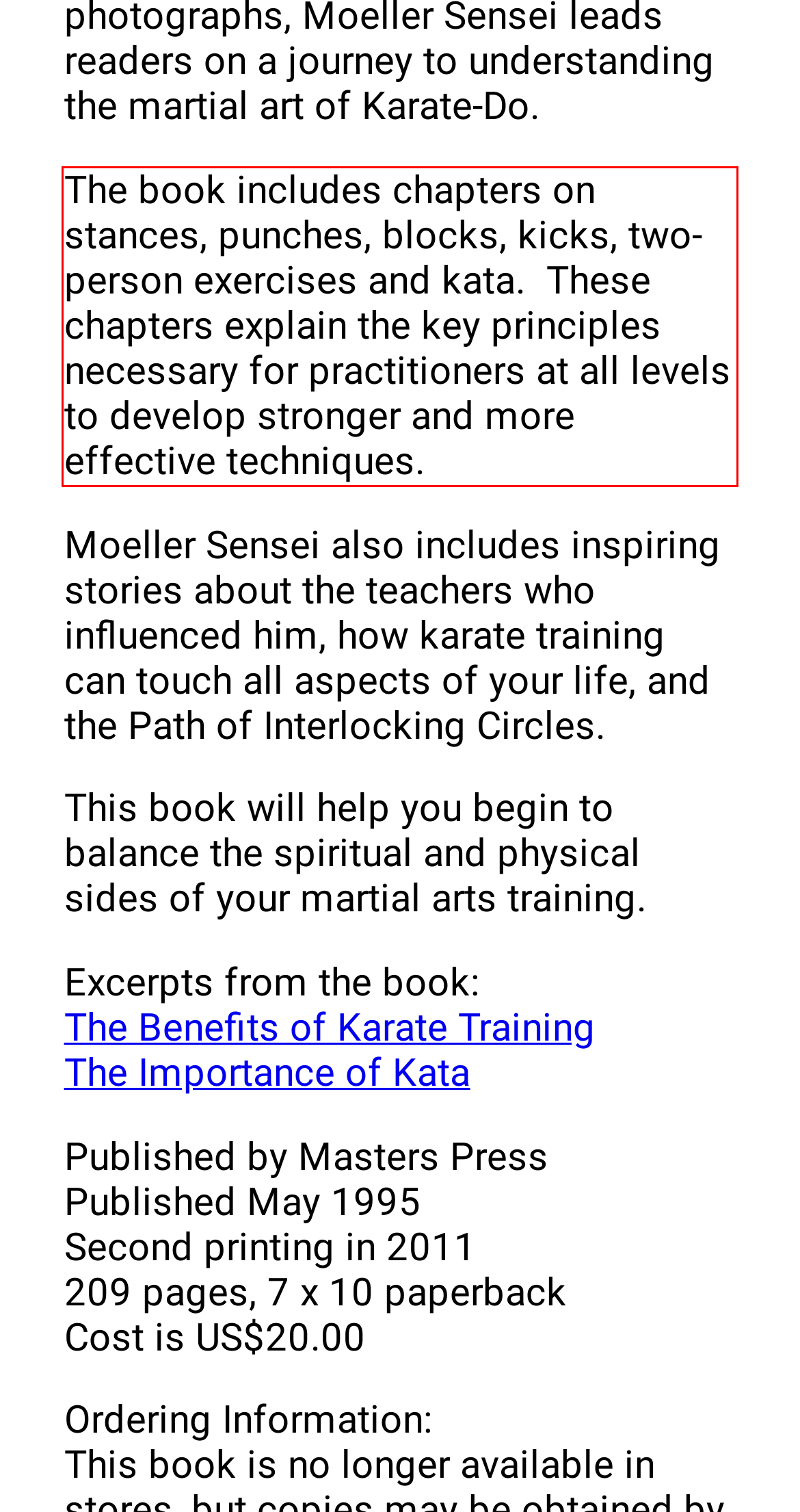Locate the red bounding box in the provided webpage screenshot and use OCR to determine the text content inside it.

The book includes chapters on stances, punches, blocks, kicks, two-person exercises and kata. These chapters explain the key principles necessary for practitioners at all levels to develop stronger and more effective techniques.